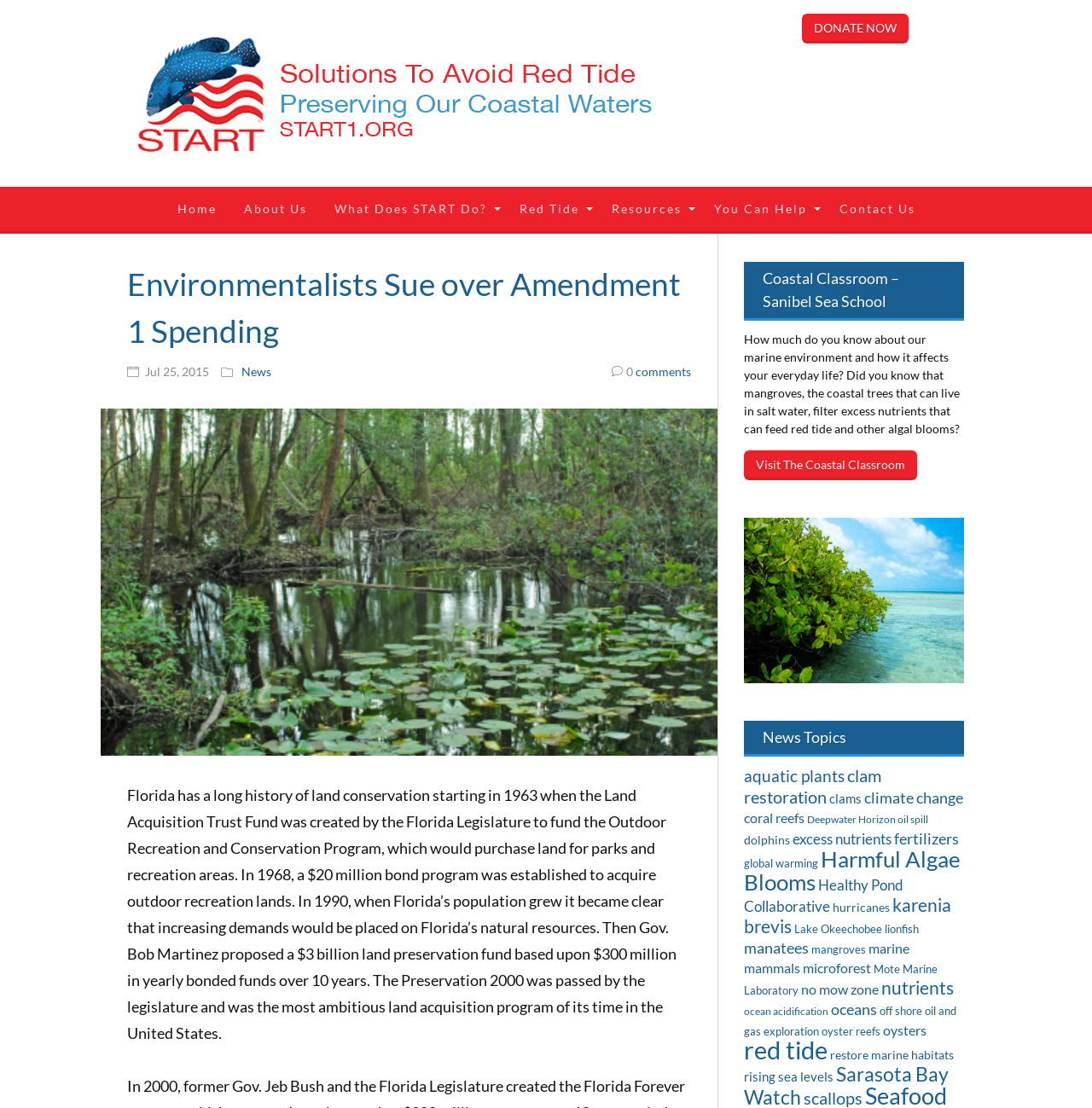Use a single word or phrase to answer the question: 
What is the topic of the article?

Environmentalists Sue over Amendment 1 Spending